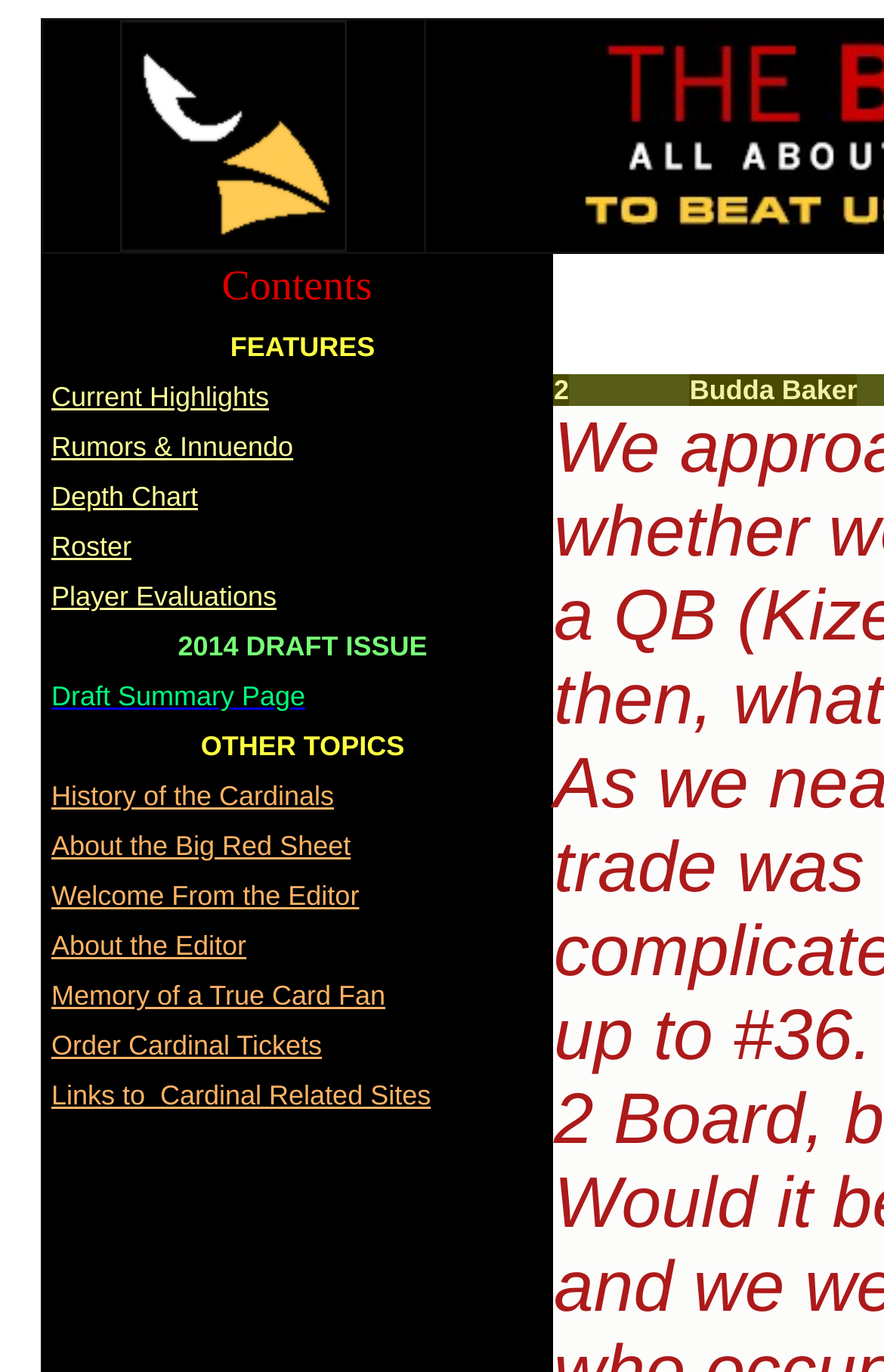Explain the webpage in detail.

The webpage is about the Arizona Cardinals 2017 Draft, specifically focusing on Budda Baker. At the top-left corner, there is a grid cell with an image to the right of it. Below the image, there are several links arranged vertically, including "Current Highlights", "Rumors & Innuendo", "Depth Chart", "Roster", "Player Evaluations", and "Draft Summary Page". These links are positioned on the left side of the page.

To the right of the links, there is a static text "2014 DRAFT ISSUE" followed by another static text "OTHER TOPICS" further down. Below "OTHER TOPICS", there are more links, including "History of the Cardinals", "About the Big Red Sheet", "Welcome From the Editor", "About the Editor", "Memory of a True Card Fan", "Order Cardinal Tickets", and "Links to Cardinal Related Sites". These links are also positioned on the left side of the page.

Within the "Links to Cardinal Related Sites" section, there is a grid cell with the text "2" inside. Overall, the webpage has a total of 13 links and 2 static texts, with an image at the top-left corner.